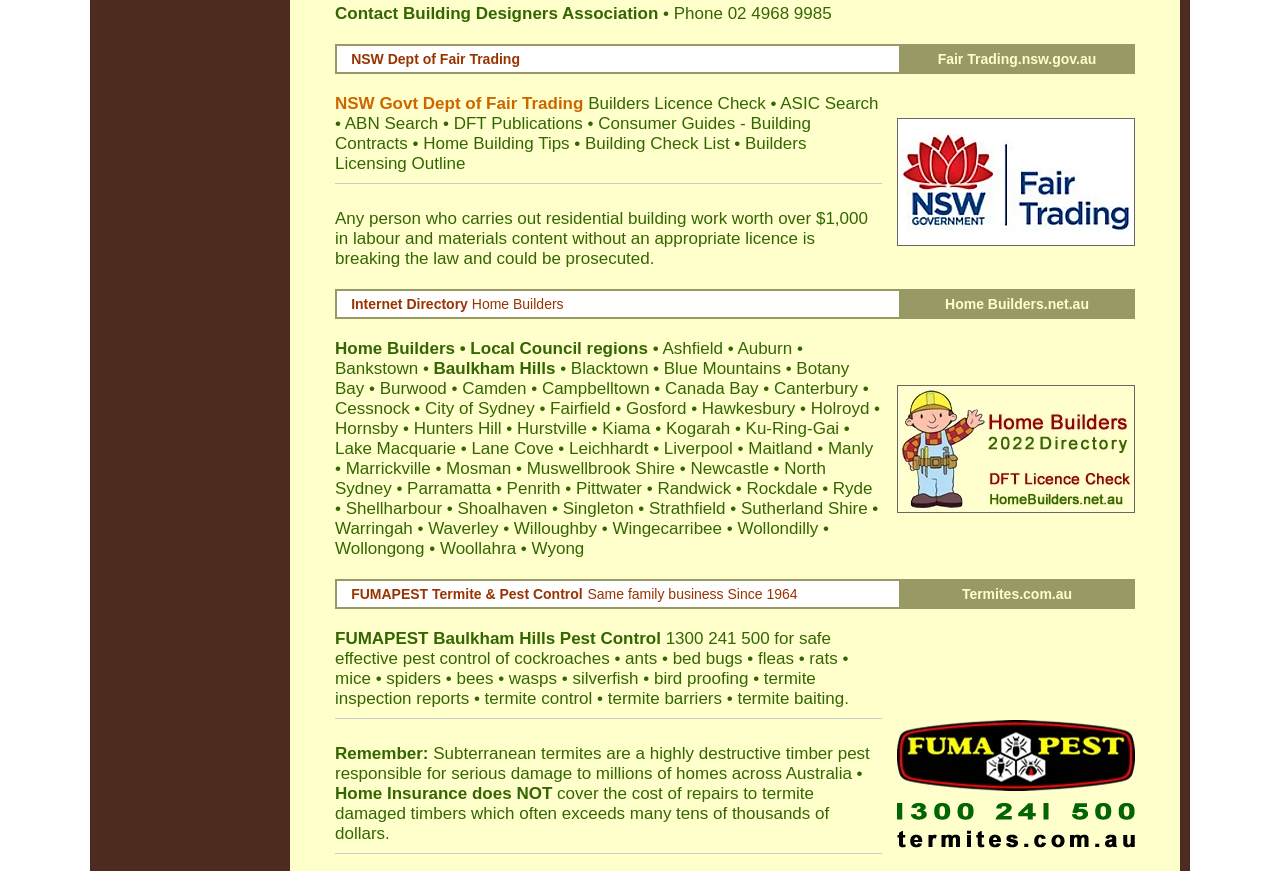What is the name of the website that provides information on home builders? Refer to the image and provide a one-word or short phrase answer.

Home Builders.net.au